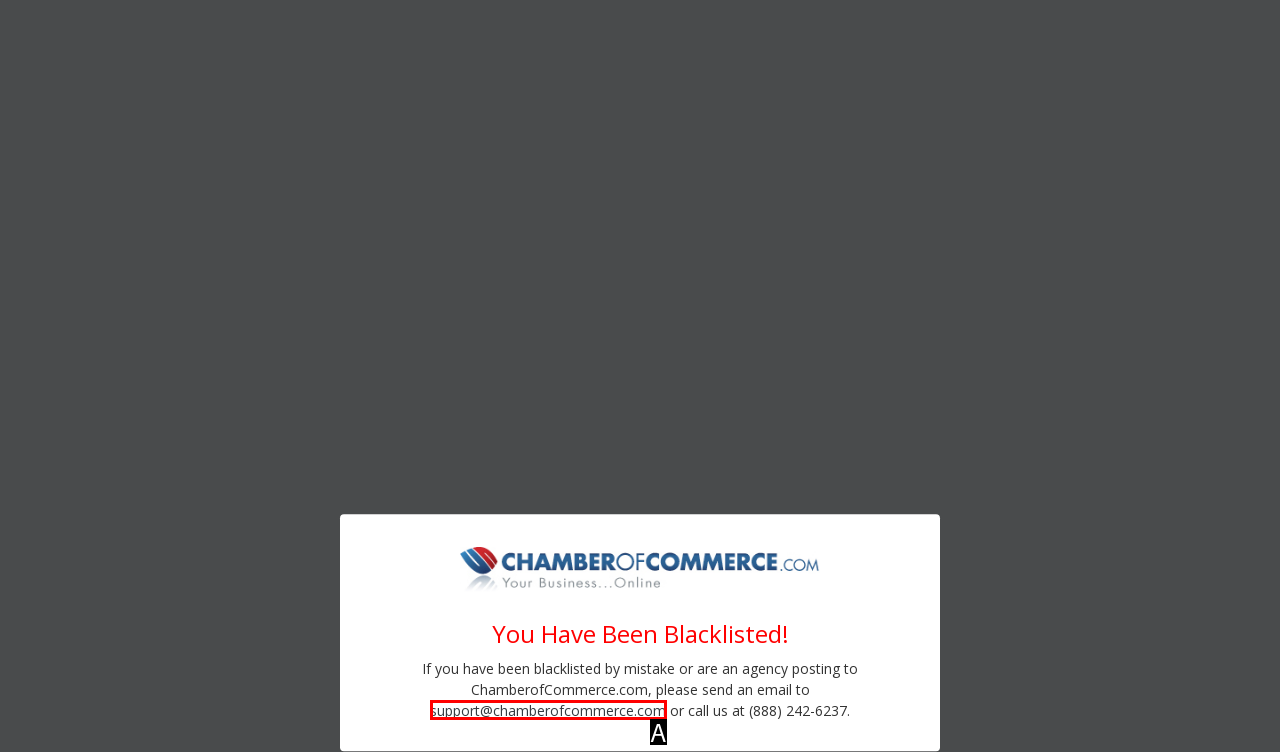Choose the option that aligns with the description: support@chamberofcommerce.com
Respond with the letter of the chosen option directly.

A